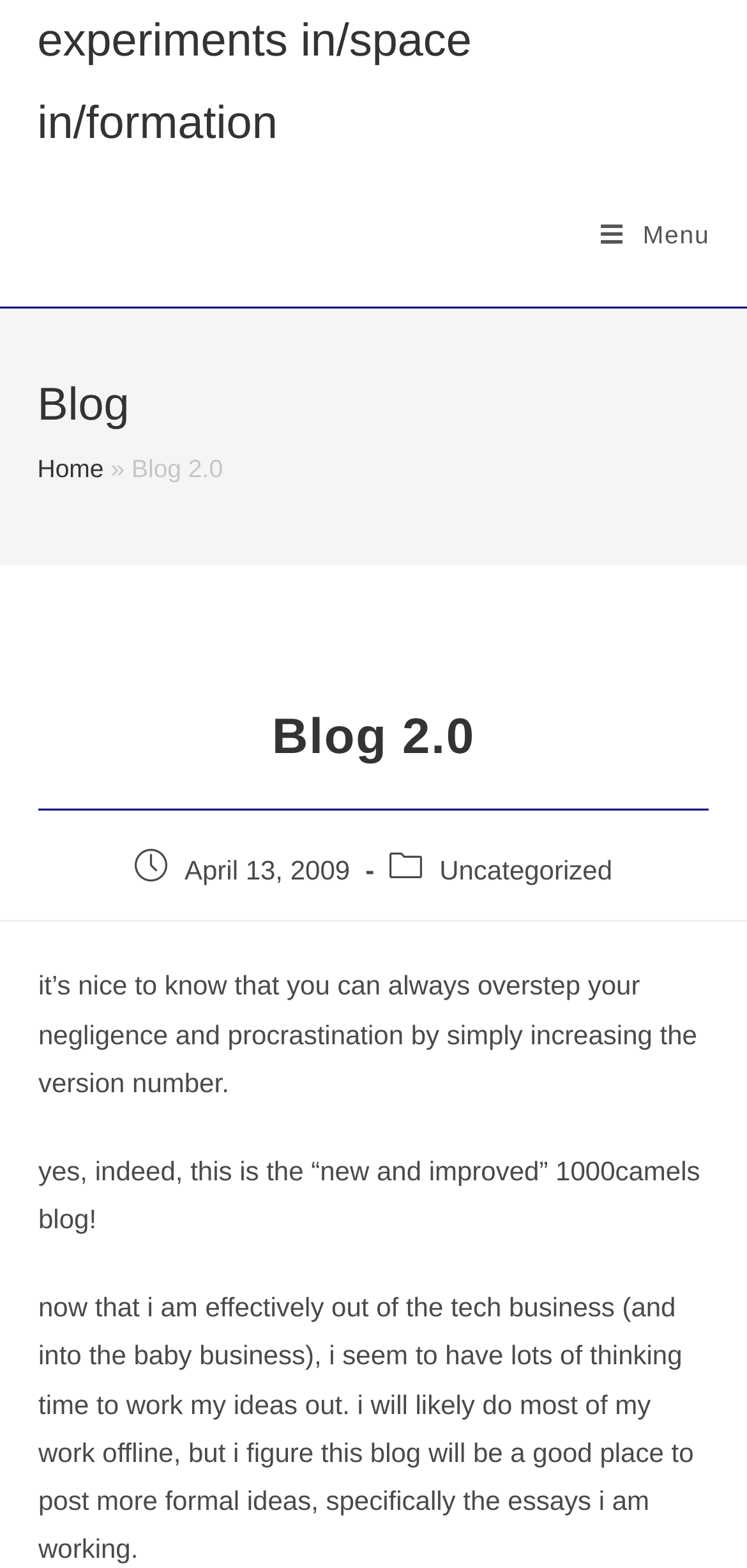Identify the bounding box for the UI element that is described as follows: "Home".

[0.05, 0.29, 0.139, 0.308]